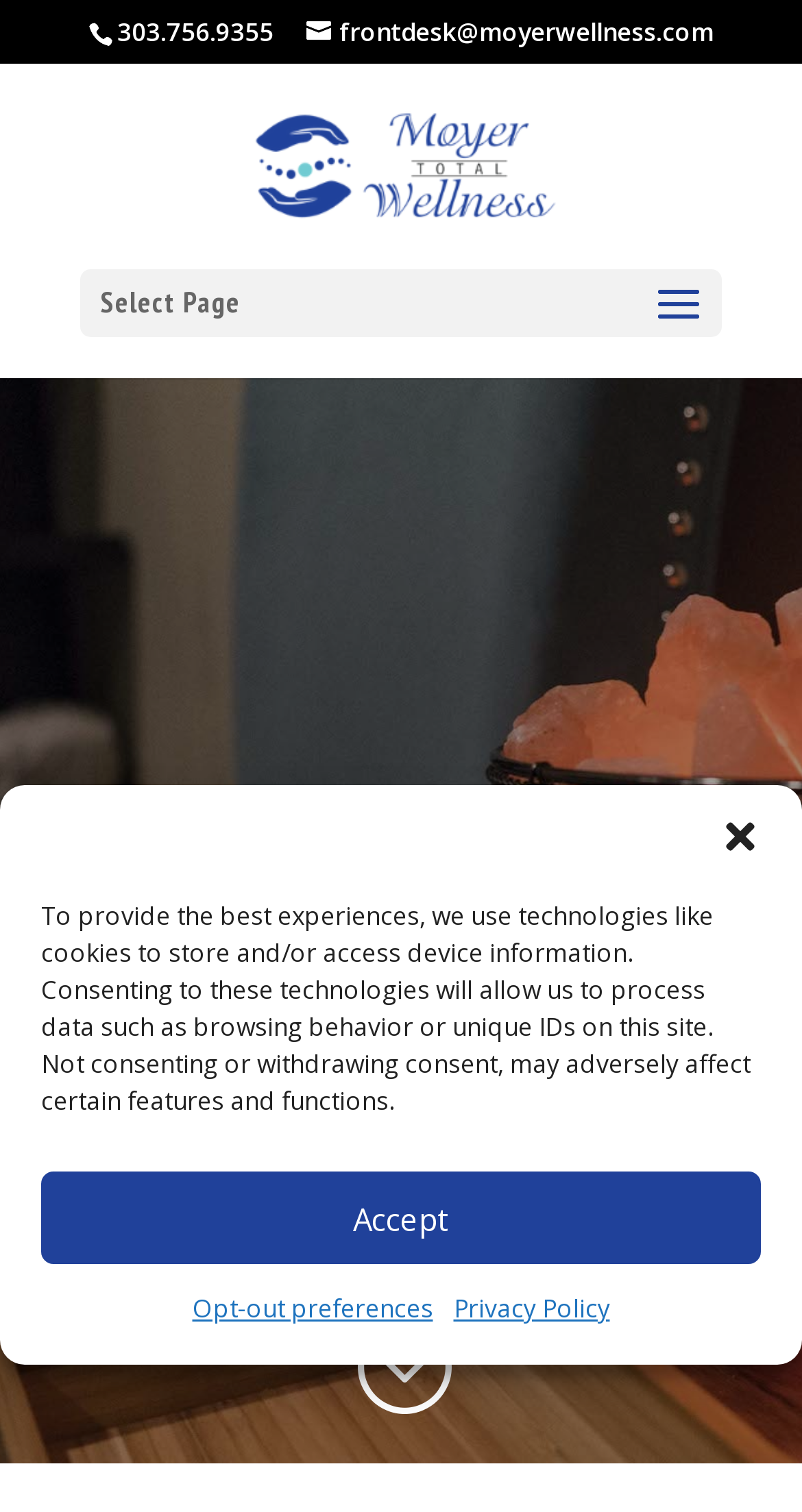Please pinpoint the bounding box coordinates for the region I should click to adhere to this instruction: "Click the Our Story heading".

[0.206, 0.57, 0.794, 0.647]